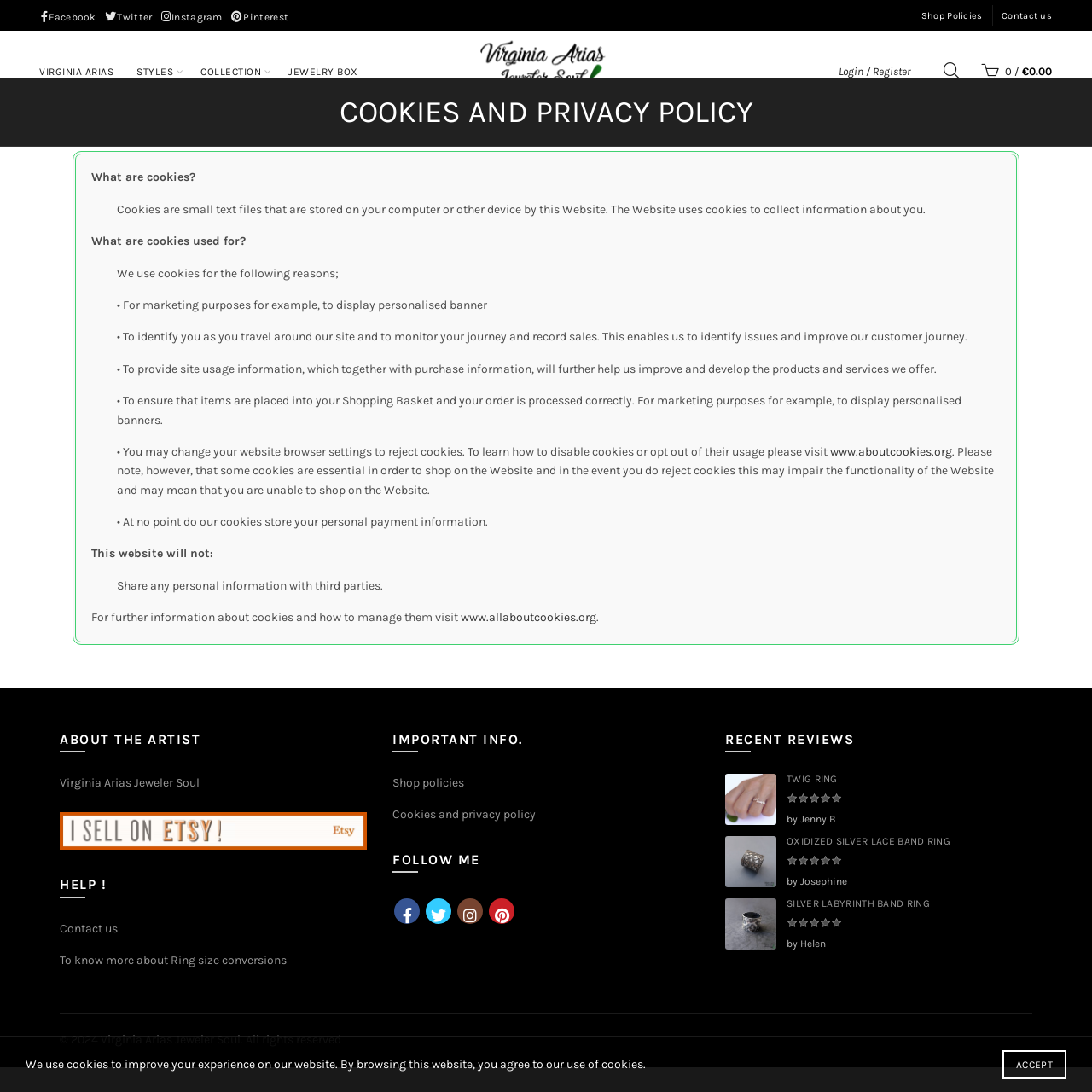Please determine the main heading text of this webpage.

COOKIES AND PRIVACY POLICY